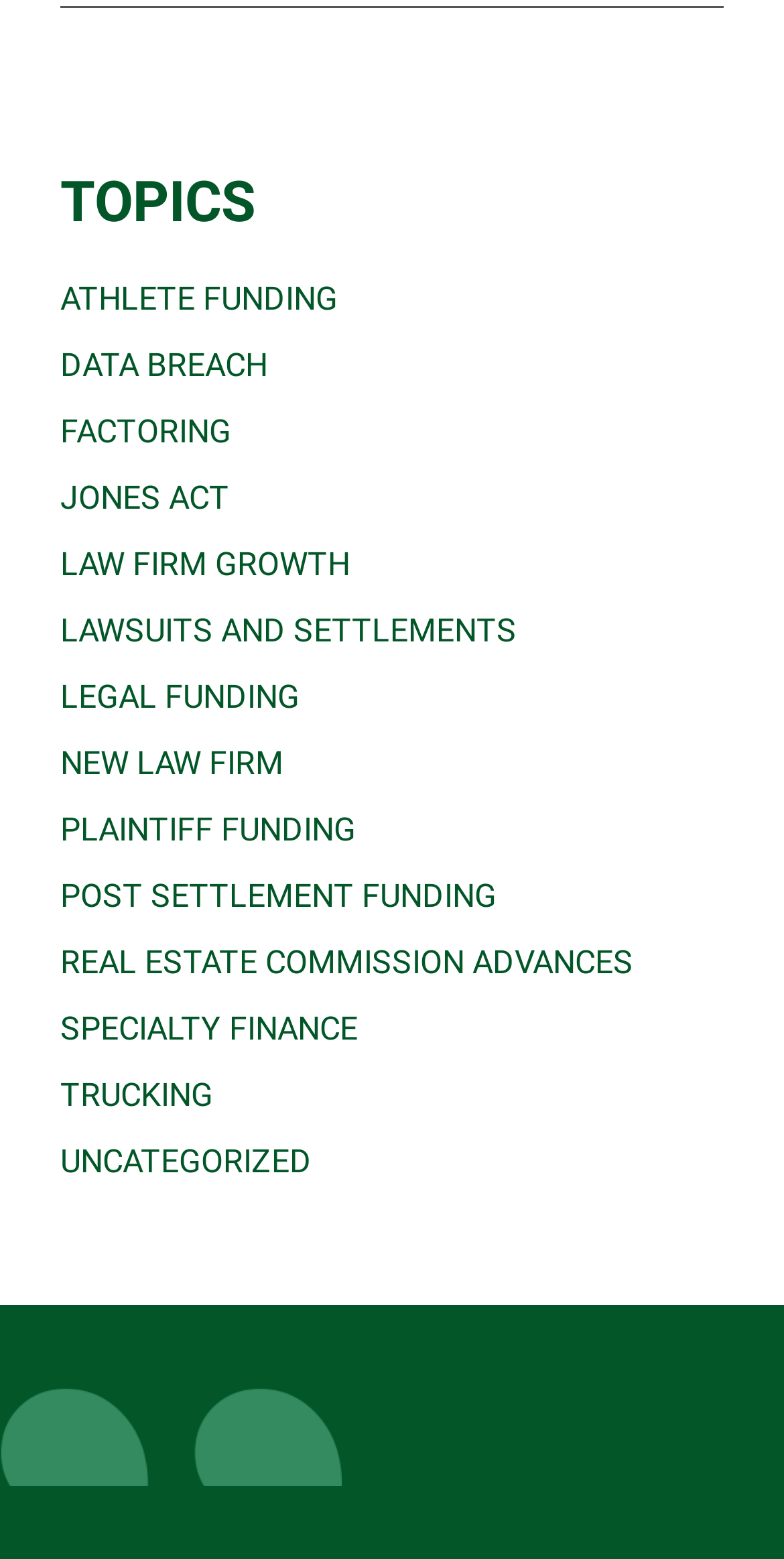What is the first topic listed?
Answer the question based on the image using a single word or a brief phrase.

ATHLETE FUNDING